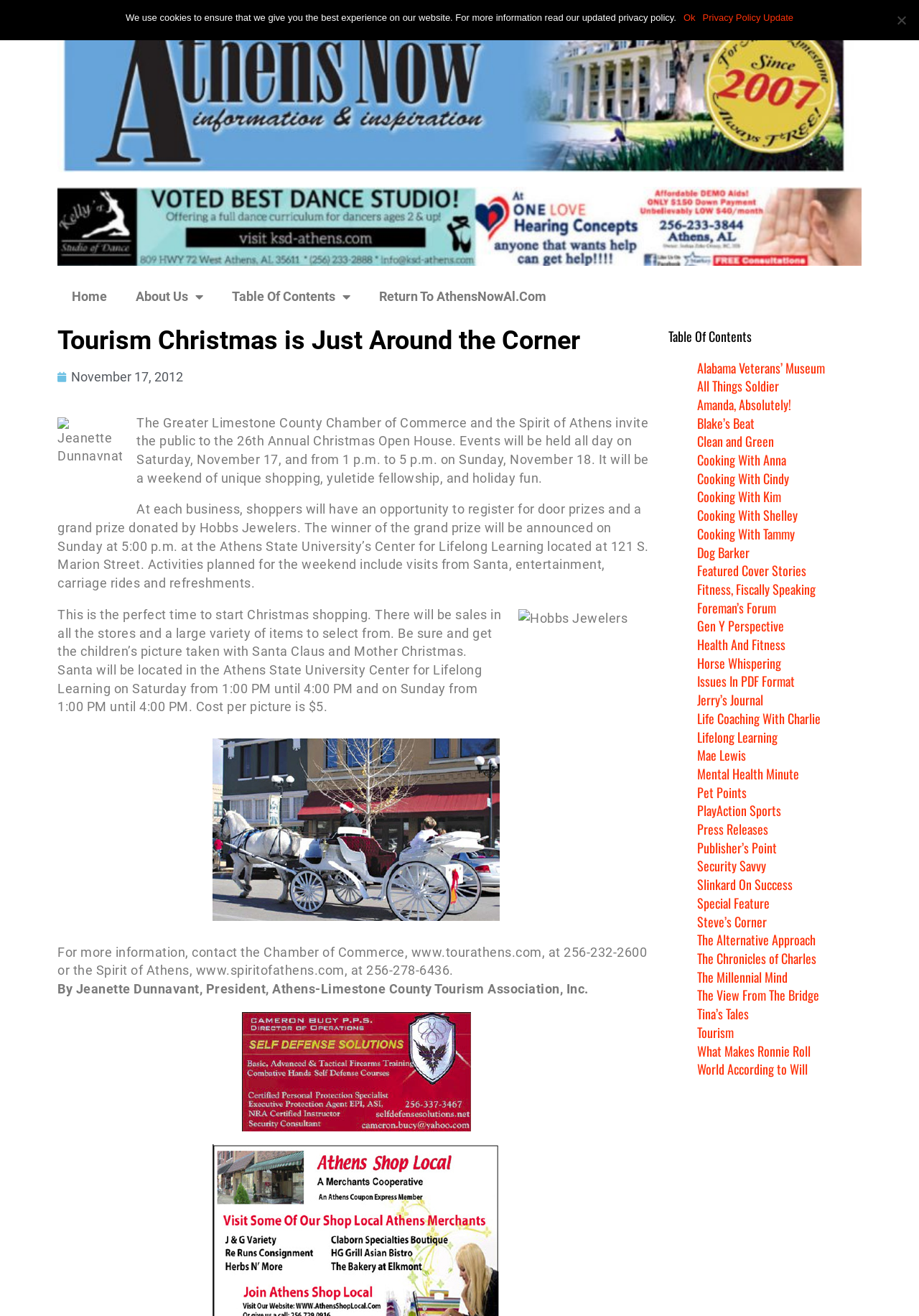What is the cost of getting a picture taken with Santa Claus?
Offer a detailed and exhaustive answer to the question.

The article mentions that the cost of getting a picture taken with Santa Claus is $5.